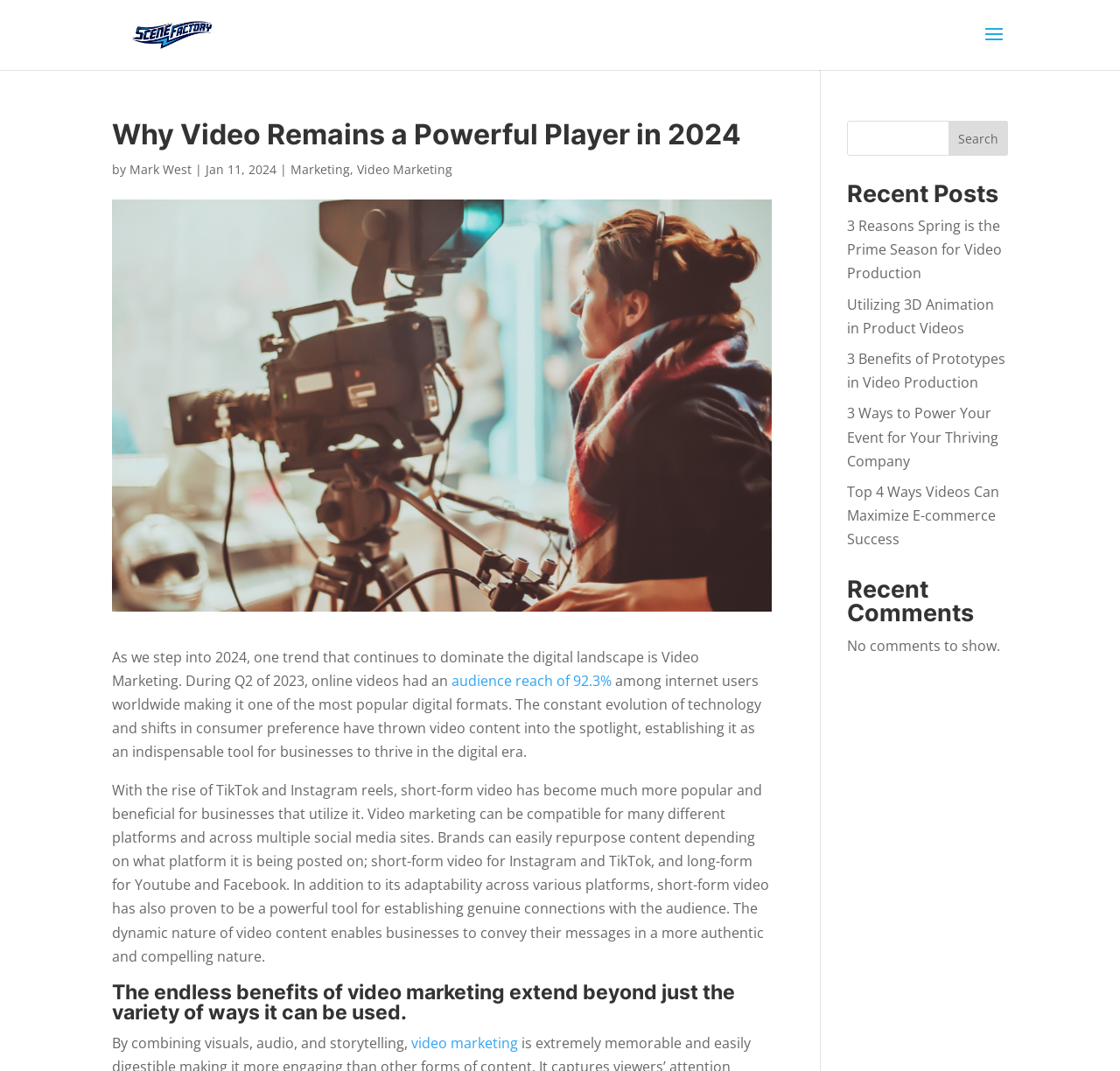Show the bounding box coordinates of the region that should be clicked to follow the instruction: "Search for something."

[0.847, 0.113, 0.9, 0.145]